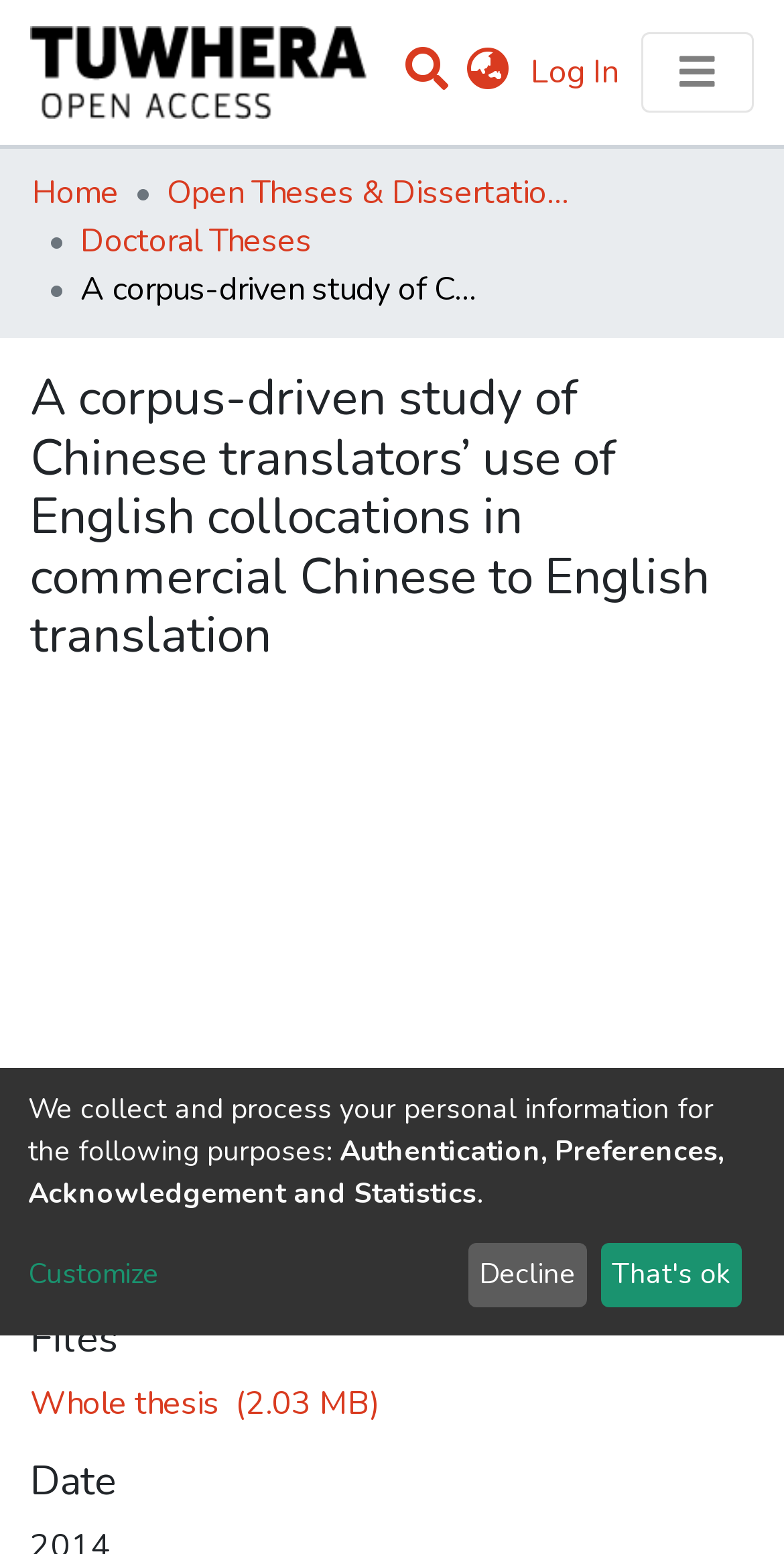Find the bounding box coordinates of the clickable region needed to perform the following instruction: "Search for something". The coordinates should be provided as four float numbers between 0 and 1, i.e., [left, top, right, bottom].

[0.501, 0.021, 0.578, 0.07]